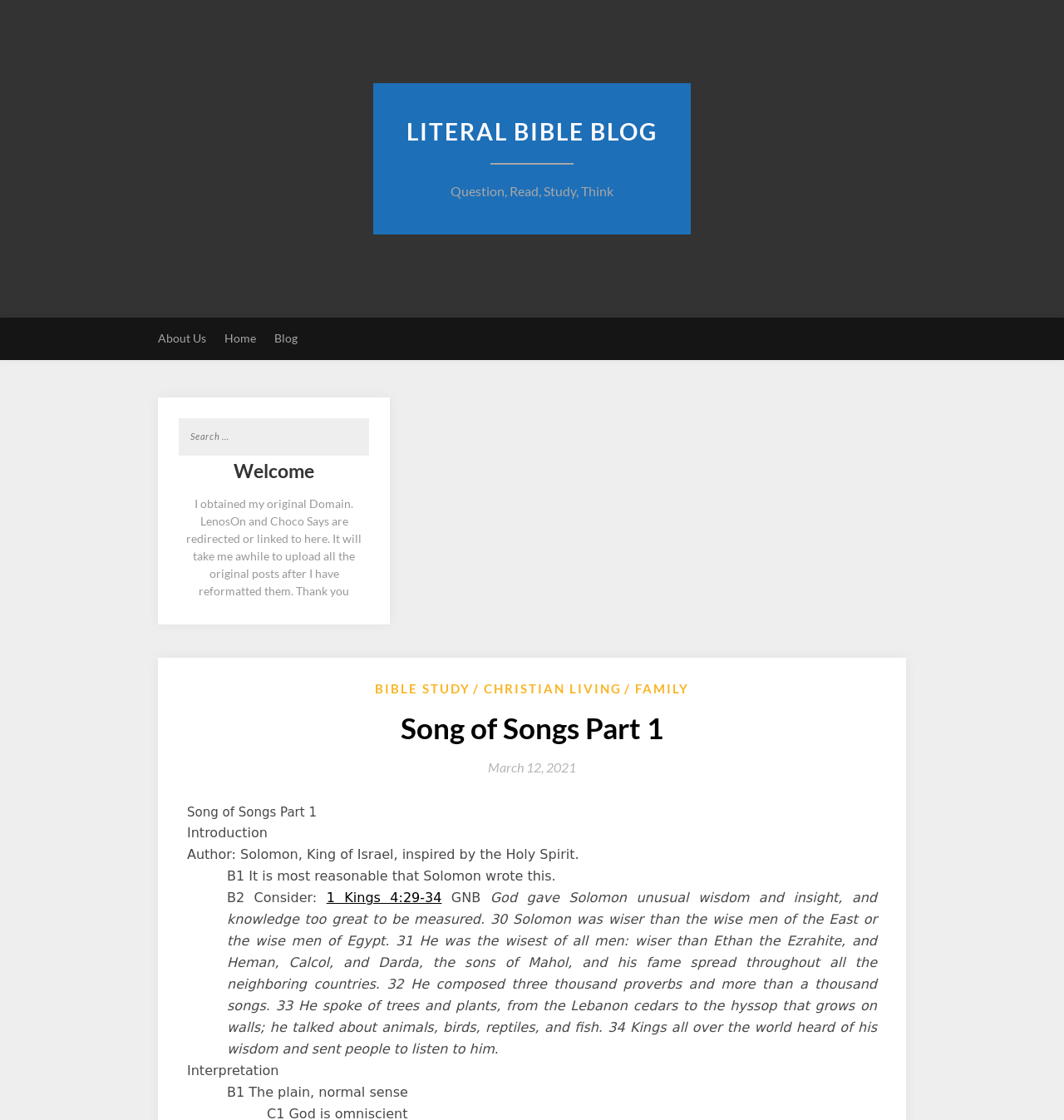Summarize the contents and layout of the webpage in detail.

The webpage is a blog post titled "Song of Songs Part 1" from the Literal Bible Blog. At the top, there are four links: "LITERAL BIBLE BLOG Question, Read, Study, Think", "About Us", "Home", and "Blog". Below these links, there is a search box with a label "Search for:". 

A heading "Welcome" is followed by a paragraph of text explaining that the original domain has been obtained and that it will take time to upload all the original posts after reformatting. 

Below this, there is a header section with three links: "BIBLE STUDY", "/ CHRISTIAN LIVING", and "/ FAMILY". The main content of the blog post starts with a heading "Song of Songs Part 1" and a link to the date "March 12, 2021". 

The introduction to the blog post explains that the author is Solomon, King of Israel, inspired by the Holy Spirit. There are several paragraphs of text discussing the reasonableness of Solomon being the author, with references to 1 Kings 4:29-34. The text also describes Solomon's wisdom and insight, citing his compositions of proverbs and songs, and his knowledge of various subjects. 

Finally, there is a section titled "Interpretation" with a subheading "B1 The plain, normal sense".